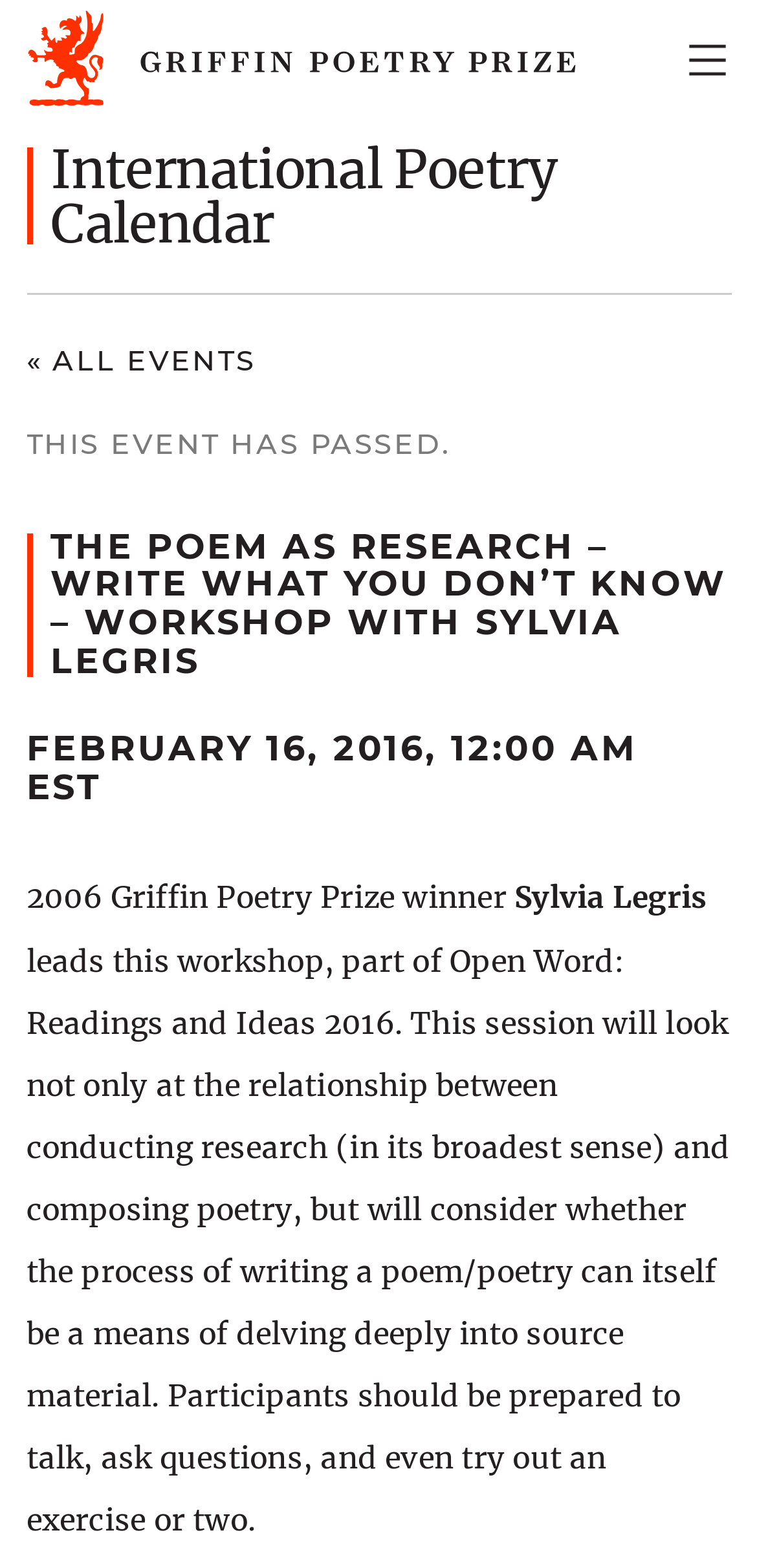Can you specify the bounding box coordinates for the region that should be clicked to fulfill this instruction: "Call the customer service number".

None